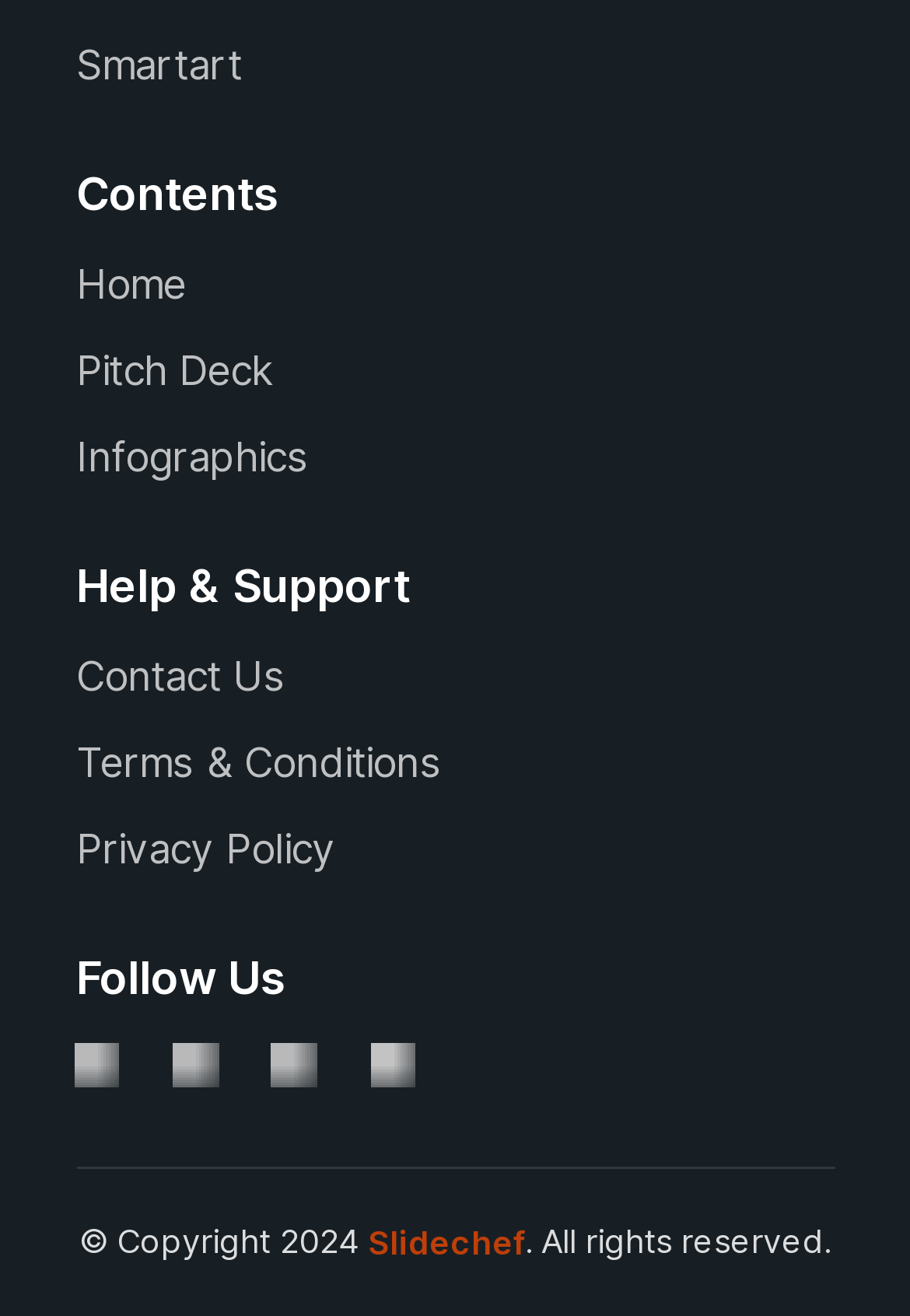Can you find the bounding box coordinates for the element to click on to achieve the instruction: "go to home page"?

[0.083, 0.197, 0.204, 0.234]